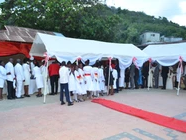What is the dominant color of the garments worn by the individuals in the foreground?
Answer the question with a single word or phrase derived from the image.

white